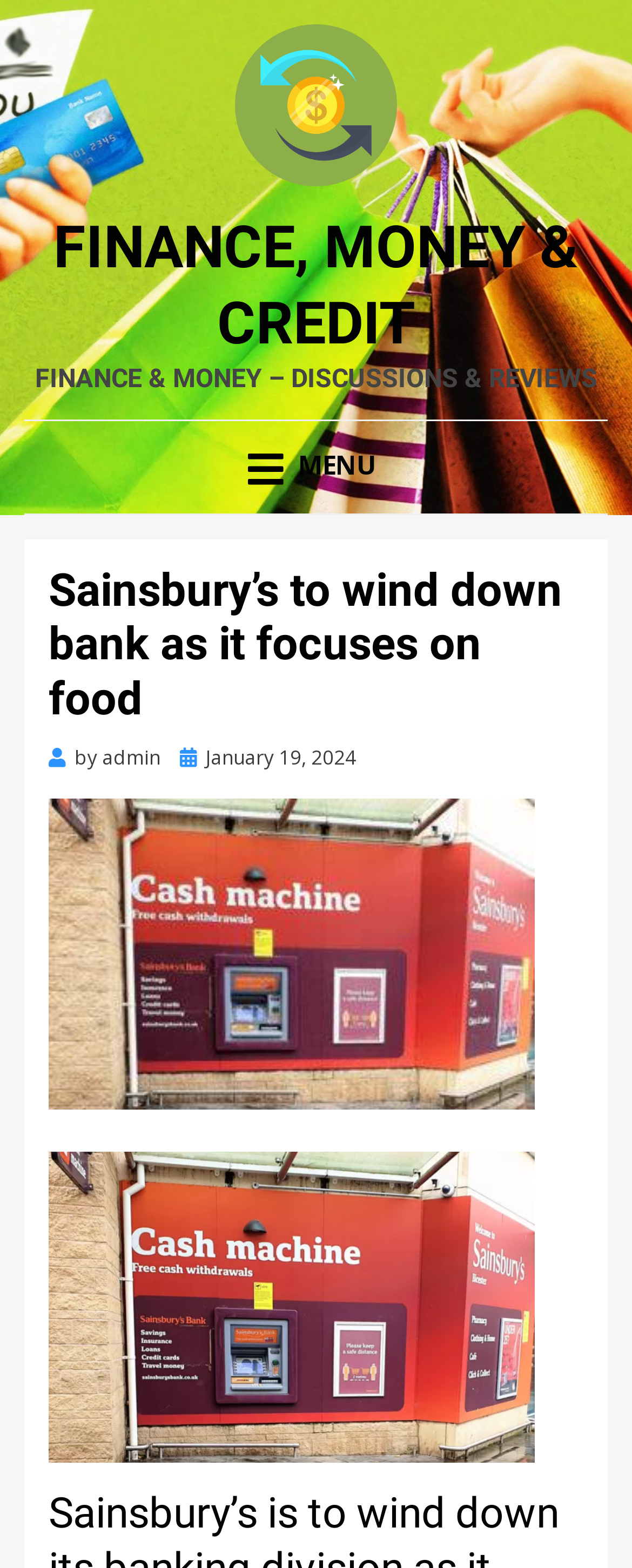Provide a brief response to the question using a single word or phrase: 
How many images are in the article?

2